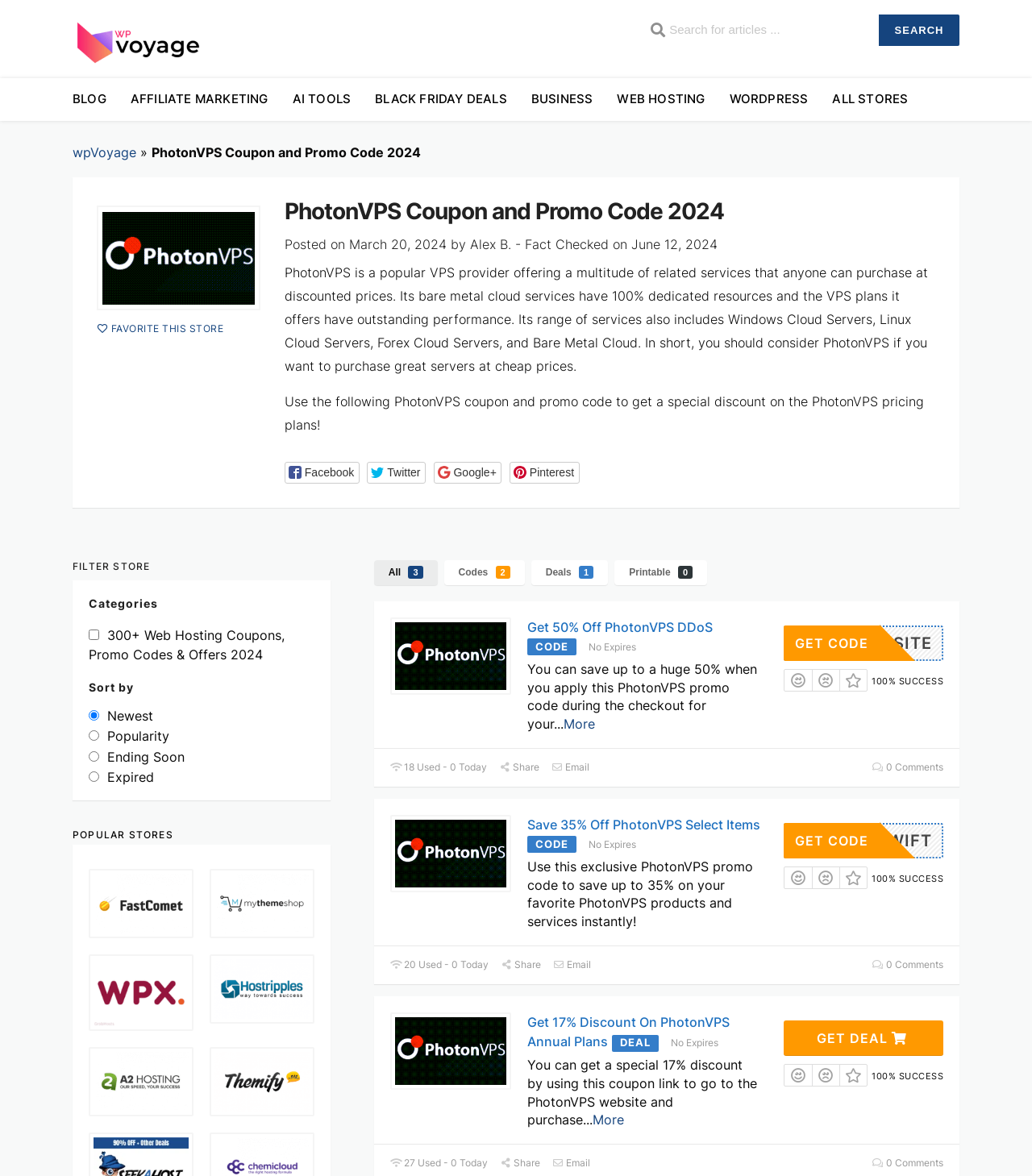Please find the bounding box coordinates of the clickable region needed to complete the following instruction: "Share PhotonVPS Coupon". The bounding box coordinates must consist of four float numbers between 0 and 1, i.e., [left, top, right, bottom].

[0.484, 0.647, 0.523, 0.657]